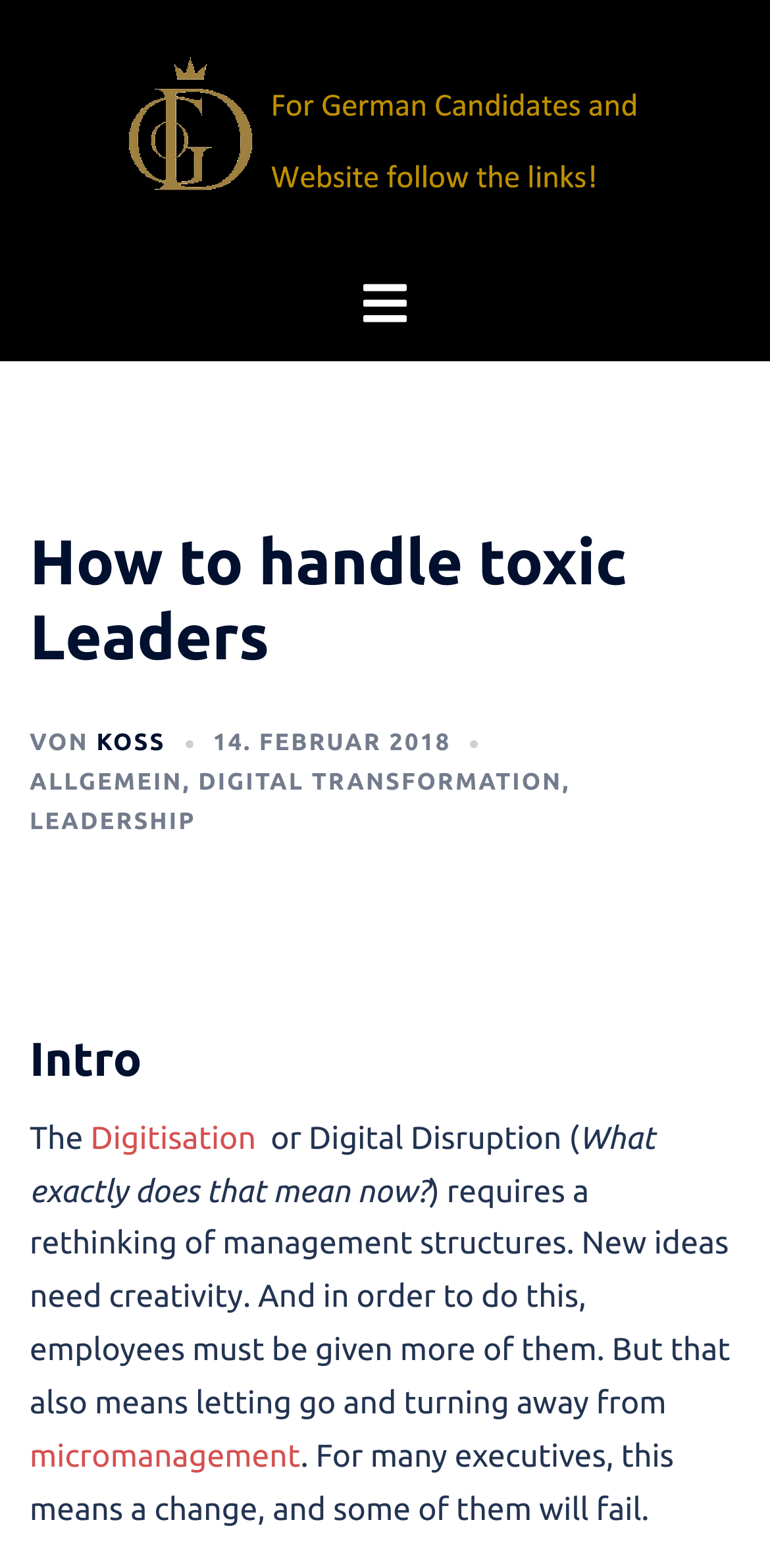Using the given description, provide the bounding box coordinates formatted as (top-left x, top-left y, bottom-right x, bottom-right y), with all values being floating point numbers between 0 and 1. Description: 14. Februar 2018

[0.276, 0.466, 0.586, 0.482]